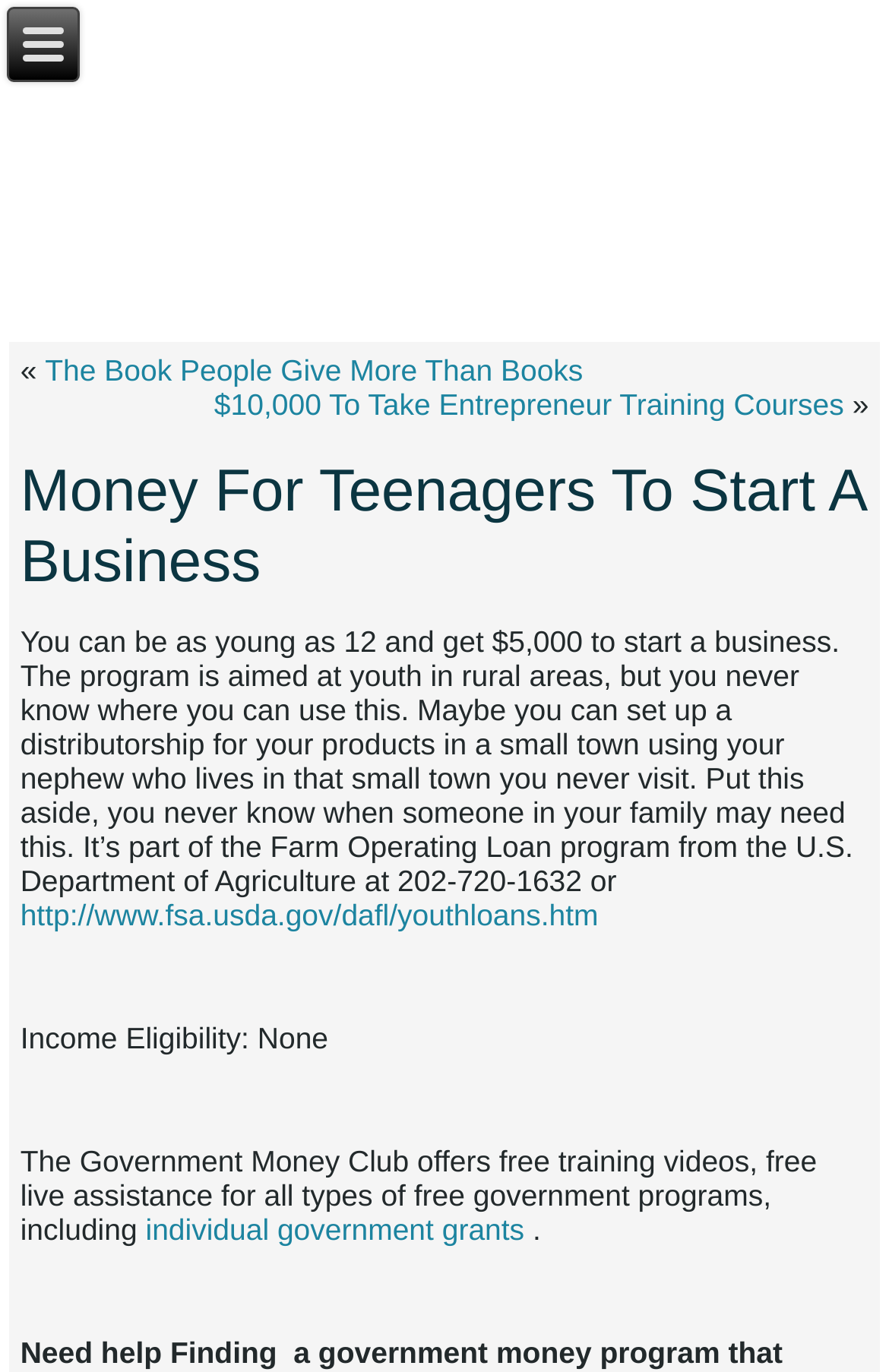Please analyze the image and provide a thorough answer to the question:
What is the purpose of the link 'http://www.fsa.usda.gov/dafl/youthloans.htm'?

The link is provided in the context of the Farm Operating Loan program, and is likely intended to provide more information on youth loans or the program's details.